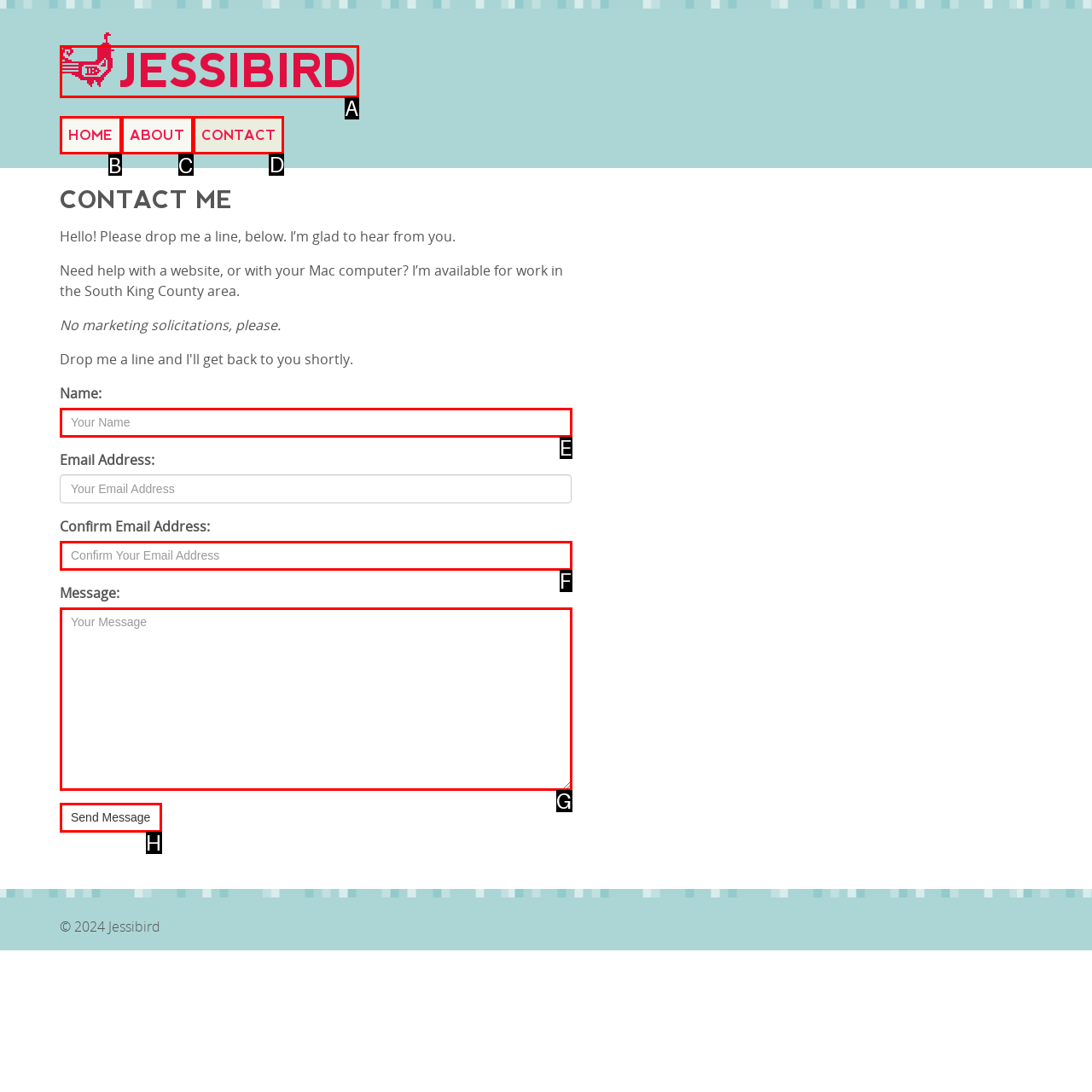Select the correct HTML element to complete the following task: go to CONTACT page
Provide the letter of the choice directly from the given options.

D